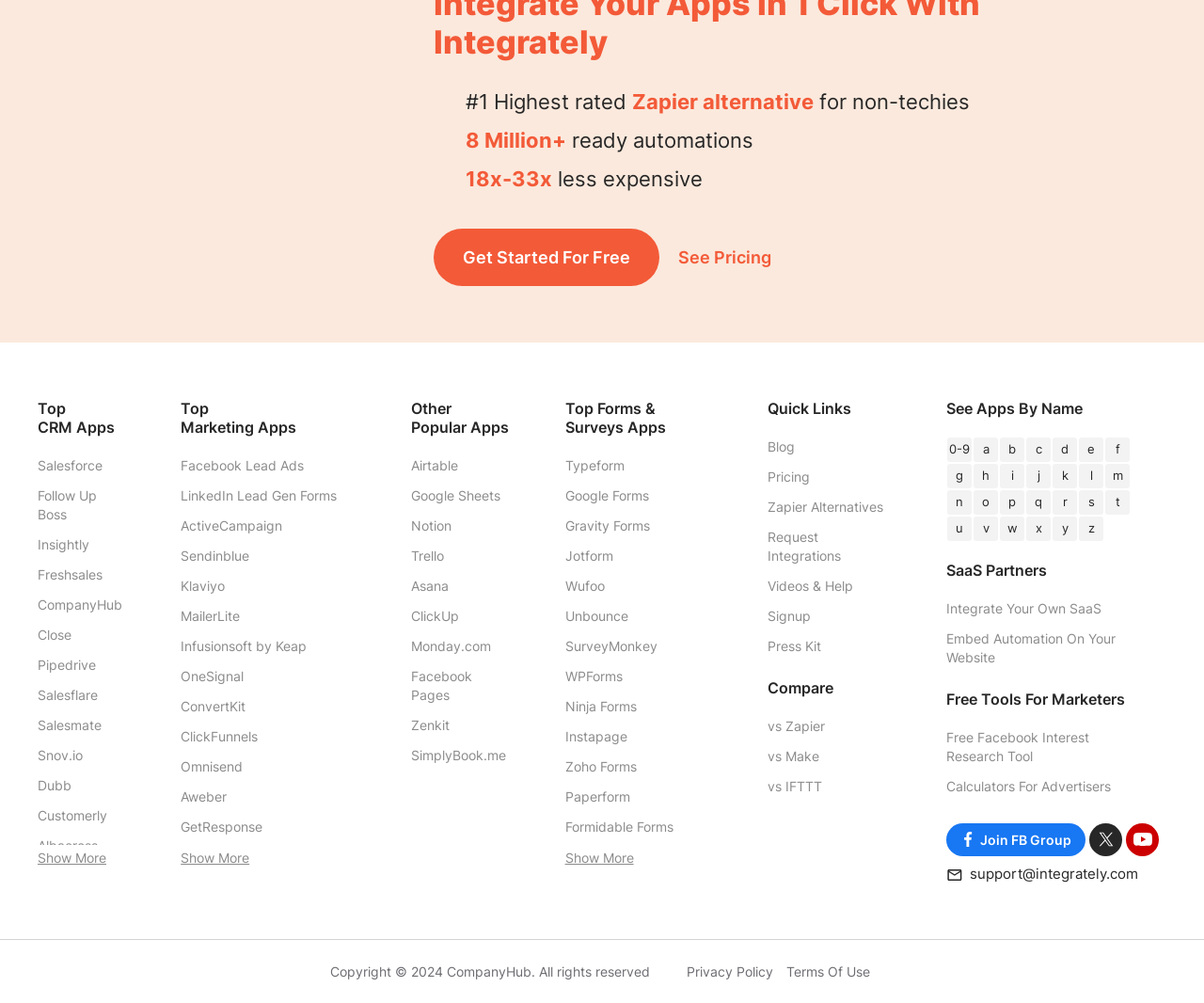Given the element description "Embed Automation On Your Website" in the screenshot, predict the bounding box coordinates of that UI element.

[0.786, 0.628, 0.927, 0.663]